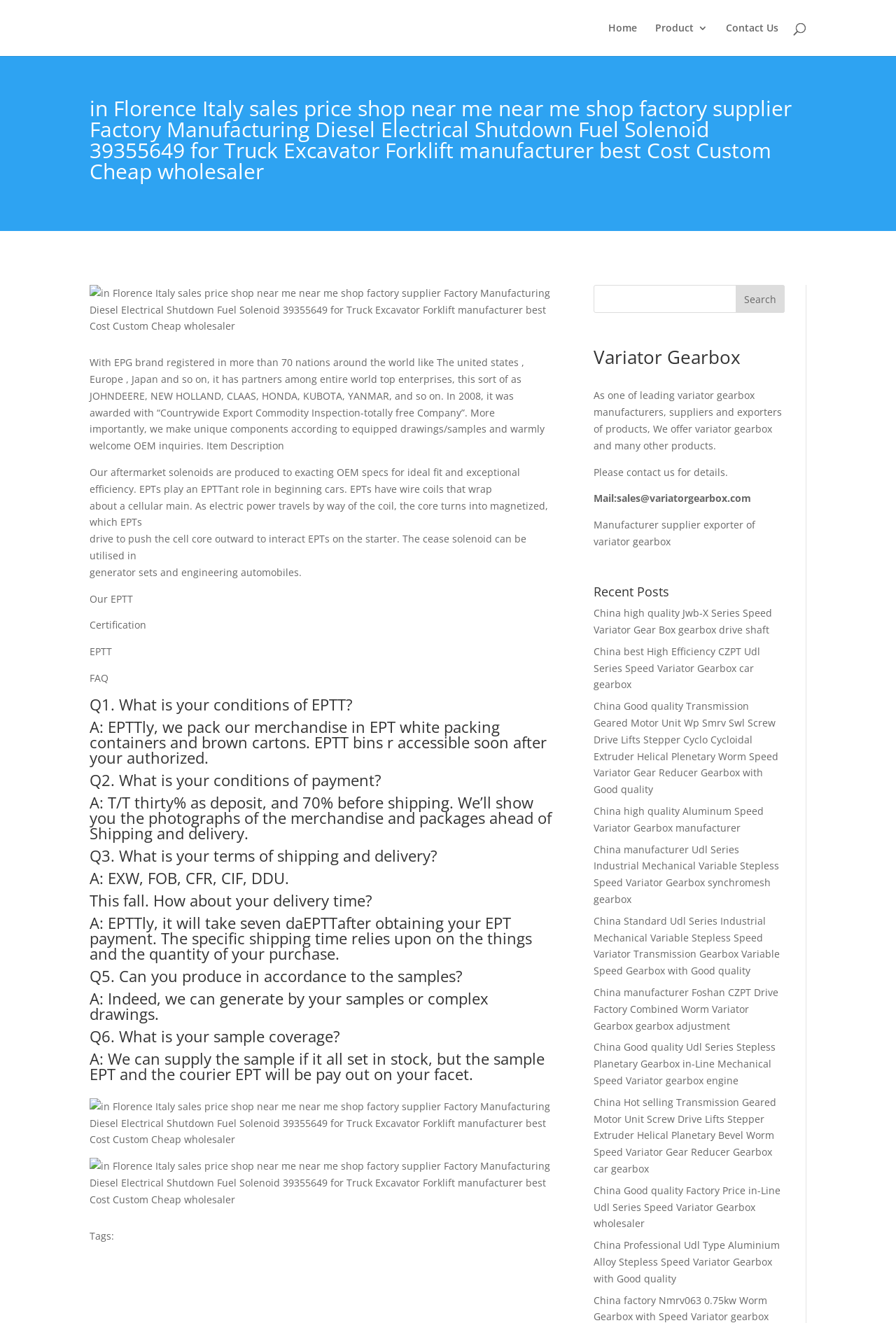What is the brand mentioned on this webpage?
Based on the image content, provide your answer in one word or a short phrase.

EPG